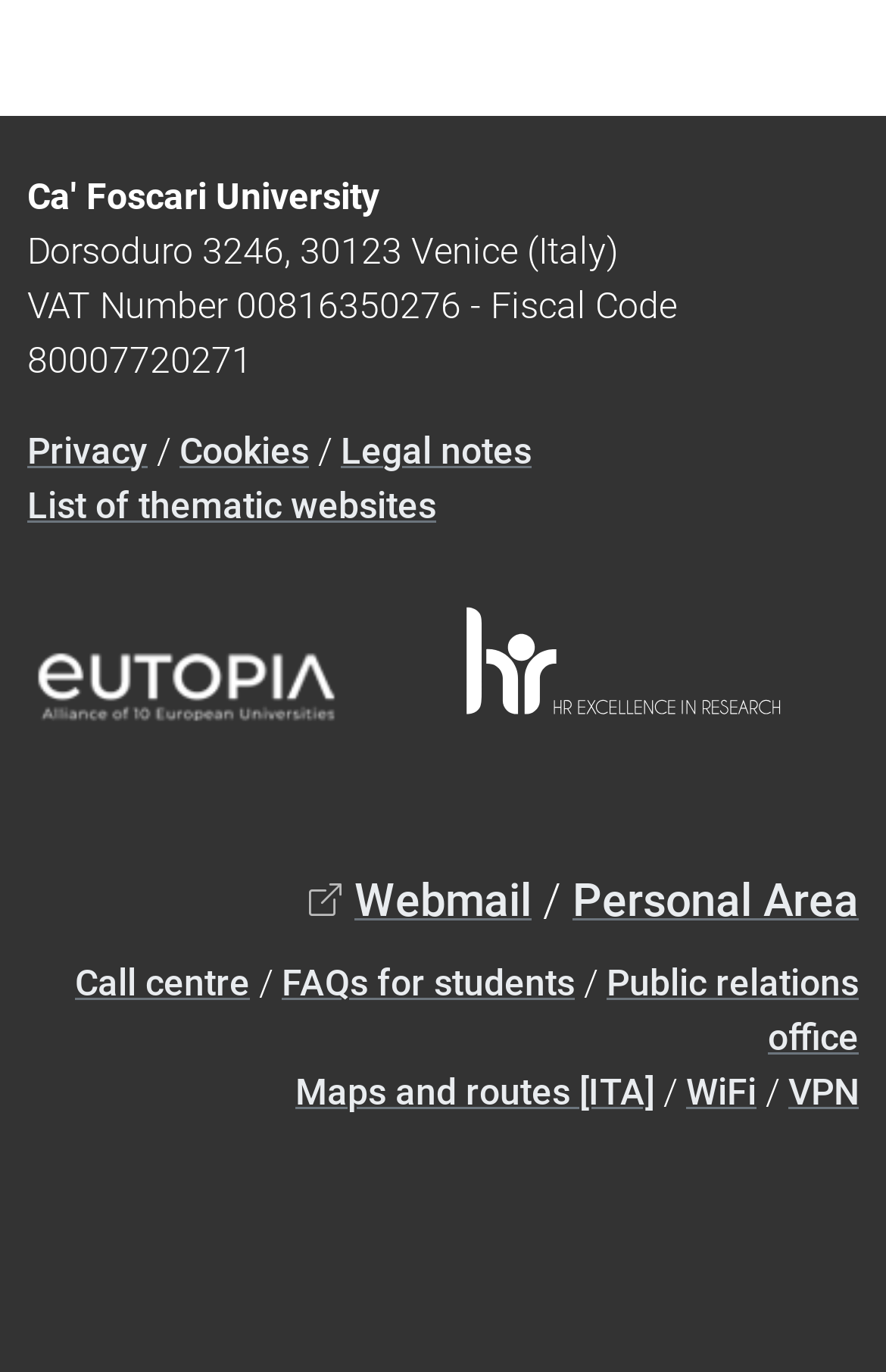Find the bounding box coordinates of the element you need to click on to perform this action: 'Go to personal area'. The coordinates should be represented by four float values between 0 and 1, in the format [left, top, right, bottom].

[0.646, 0.636, 0.969, 0.676]